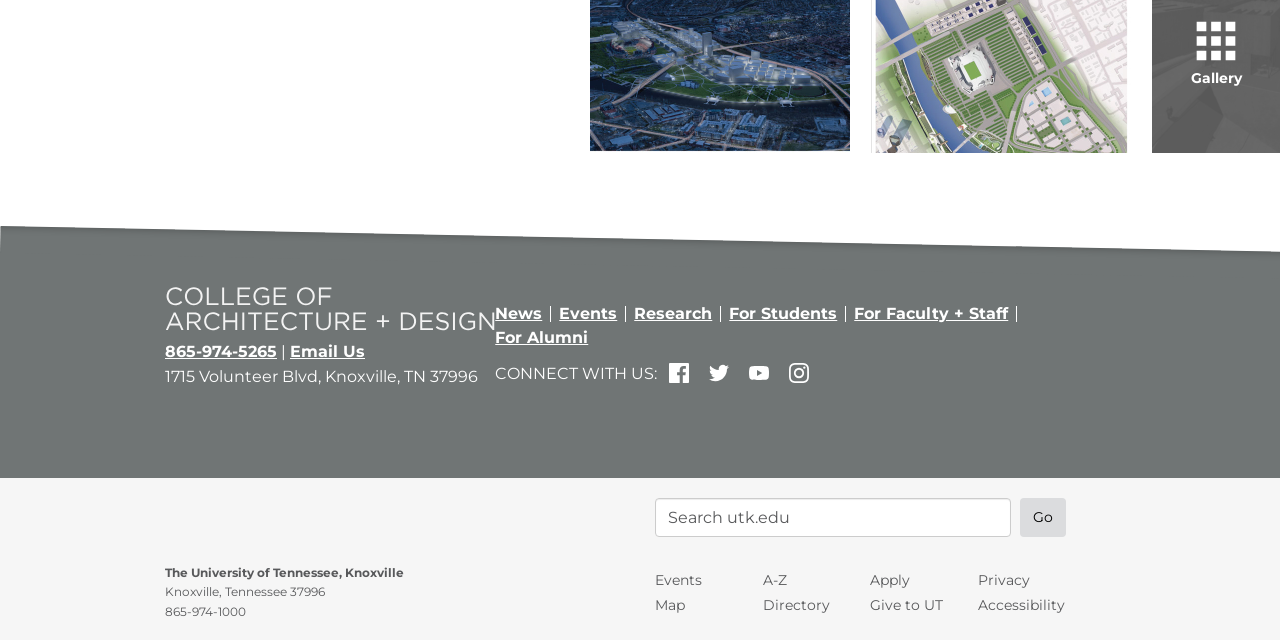Kindly determine the bounding box coordinates for the area that needs to be clicked to execute this instruction: "Search UT Knoxville".

[0.512, 0.778, 0.79, 0.839]